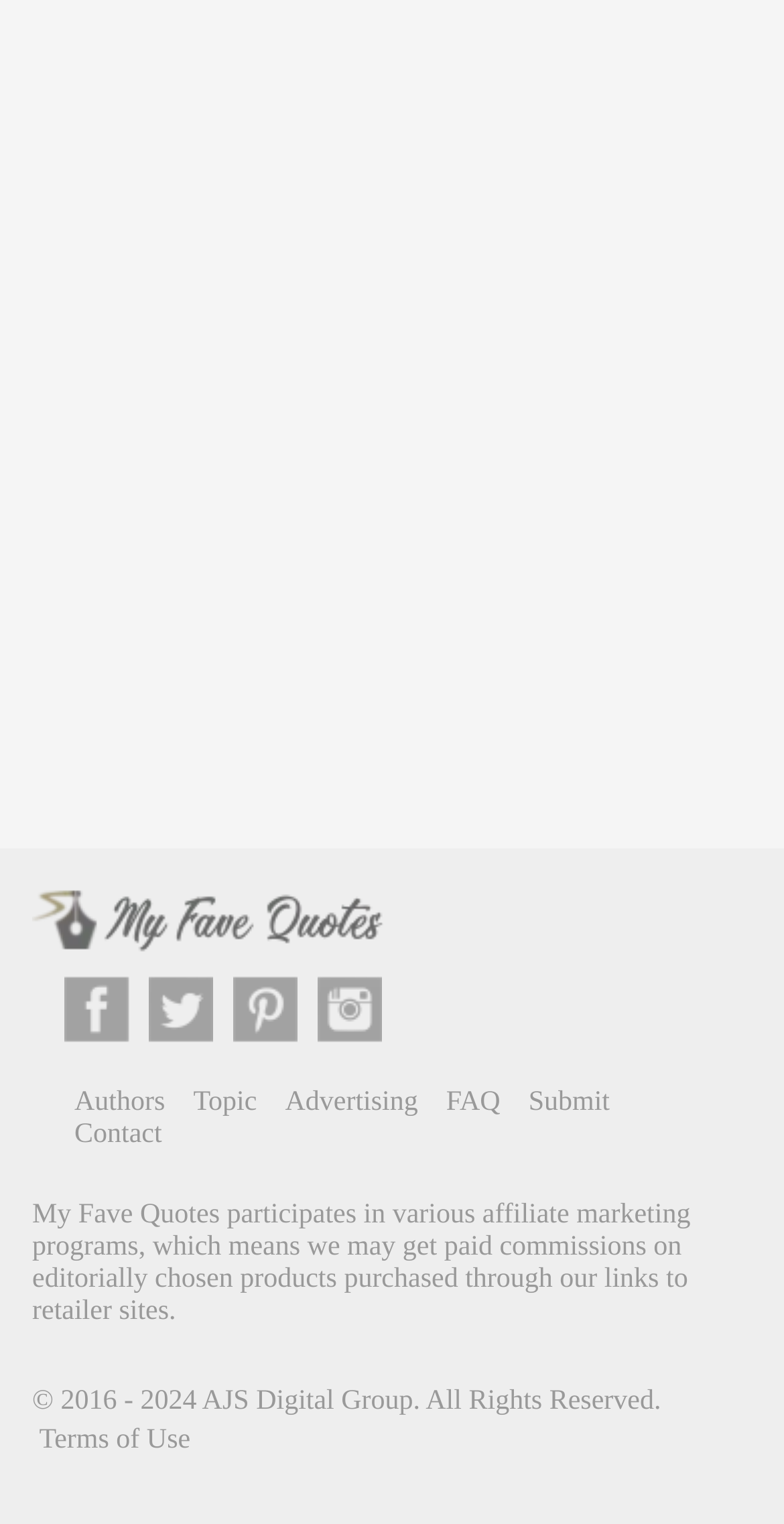Using the provided element description, identify the bounding box coordinates as (top-left x, top-left y, bottom-right x, bottom-right y). Ensure all values are between 0 and 1. Description: Rochester Classifieds

None